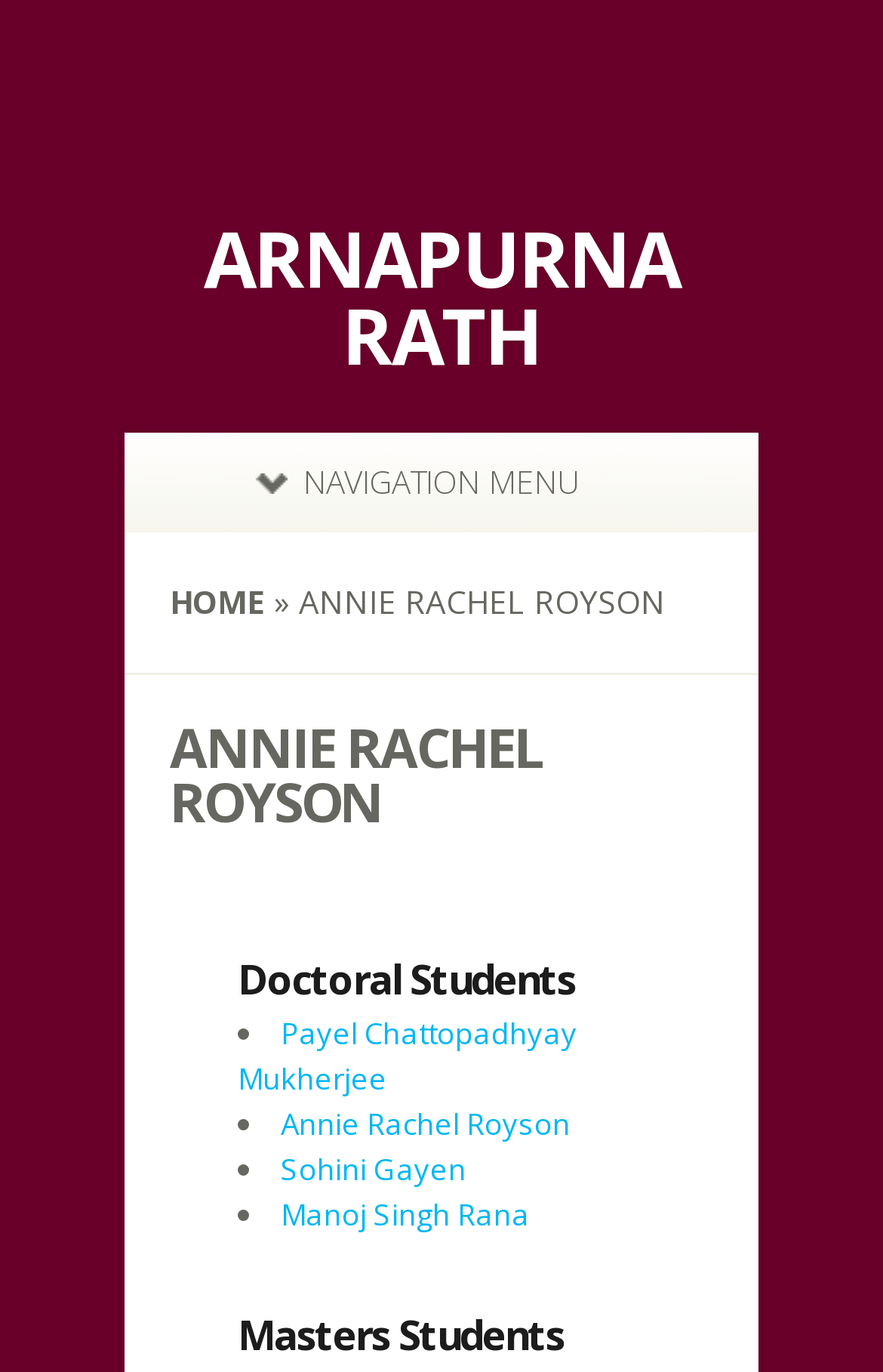How many doctoral students are listed?
Carefully analyze the image and provide a detailed answer to the question.

I counted the number of links under the 'Doctoral Students' heading, which are 'Payel Chattopadhyay Mukherjee', 'Annie Rachel Royson', and 'Sohini Gayen', so there are 3 doctoral students listed.